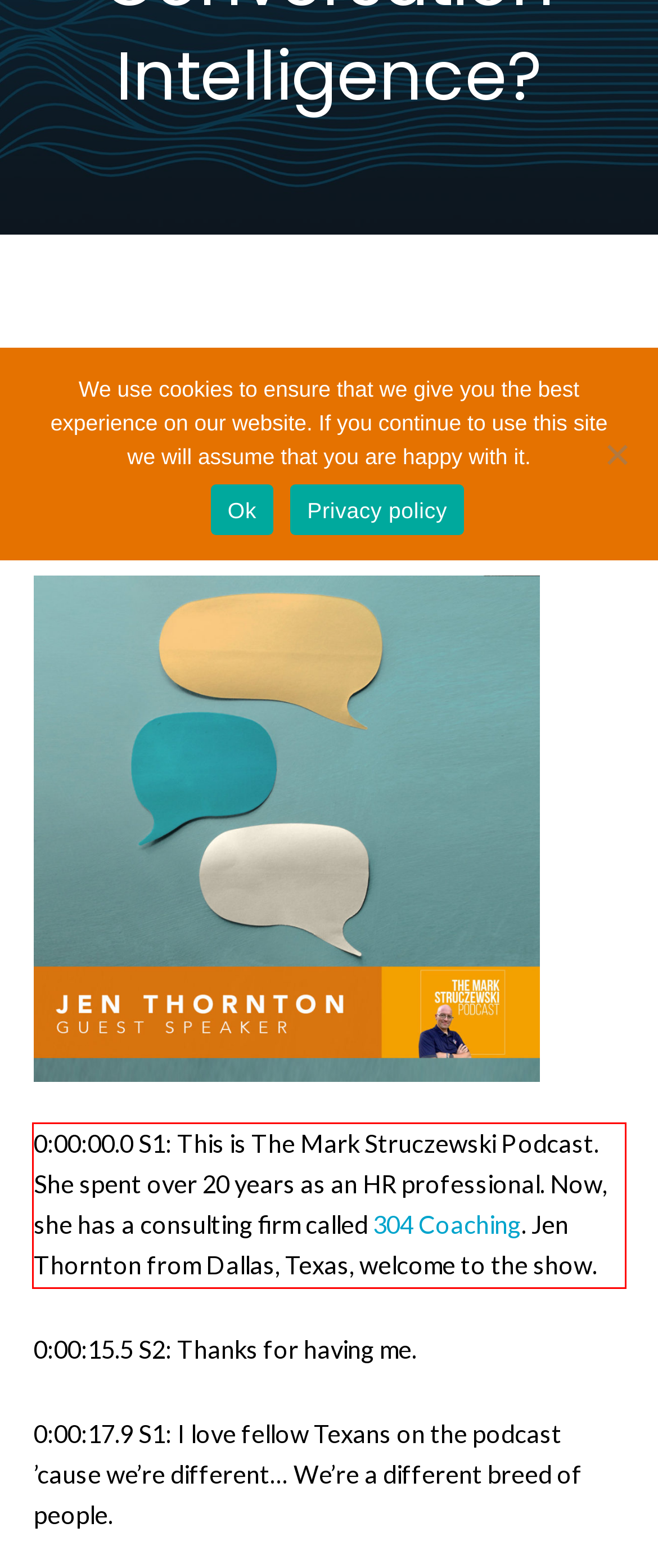Identify the text within the red bounding box on the webpage screenshot and generate the extracted text content.

0:00:00.0 S1: This is The Mark Struczewski Podcast. She spent over 20 years as an HR professional. Now, she has a consulting firm called 304 Coaching. Jen Thornton from Dallas, Texas, welcome to the show.